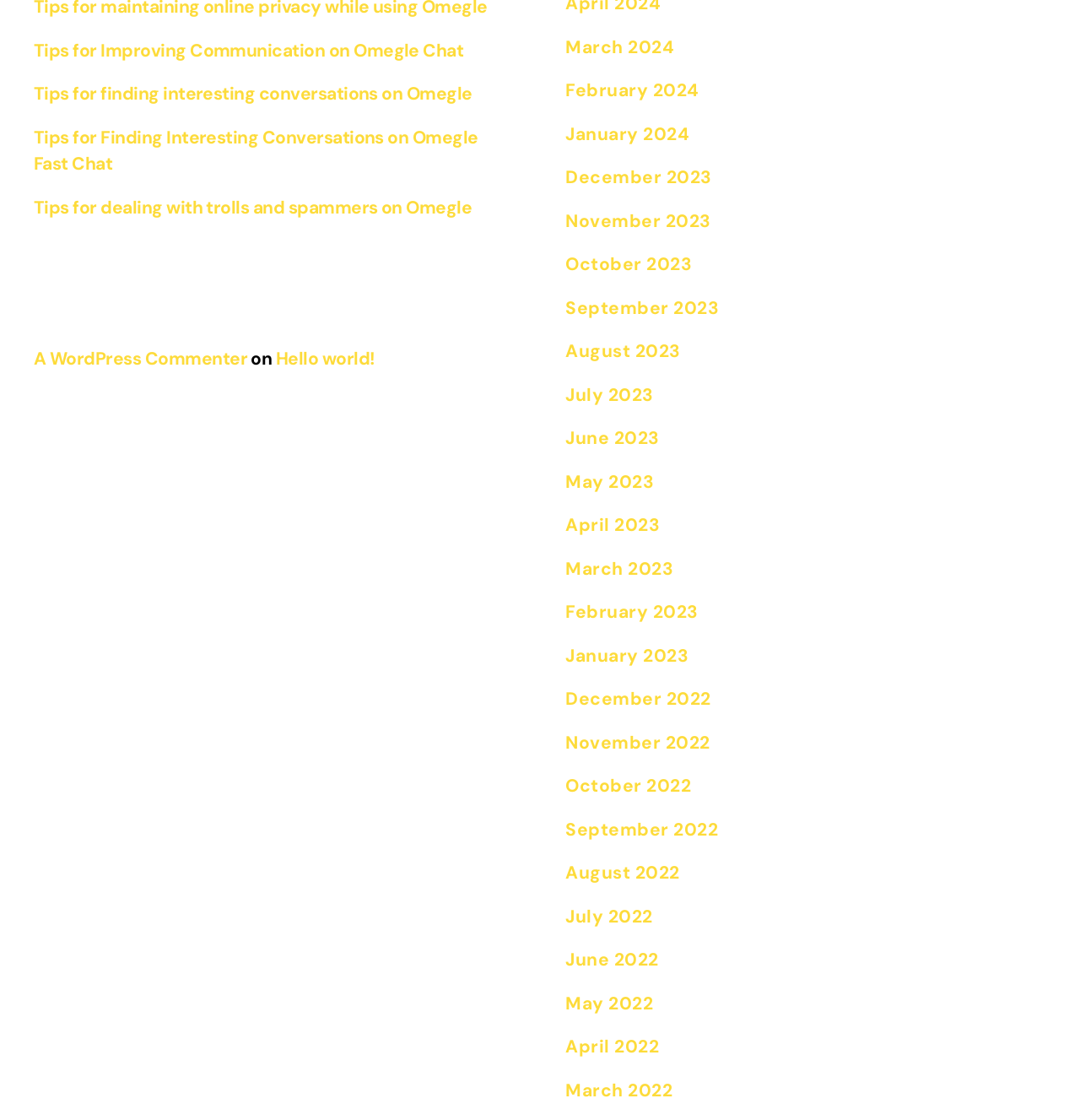What is the title of the first link on the webpage? Analyze the screenshot and reply with just one word or a short phrase.

Tips for Improving Communication on Omegle Chat